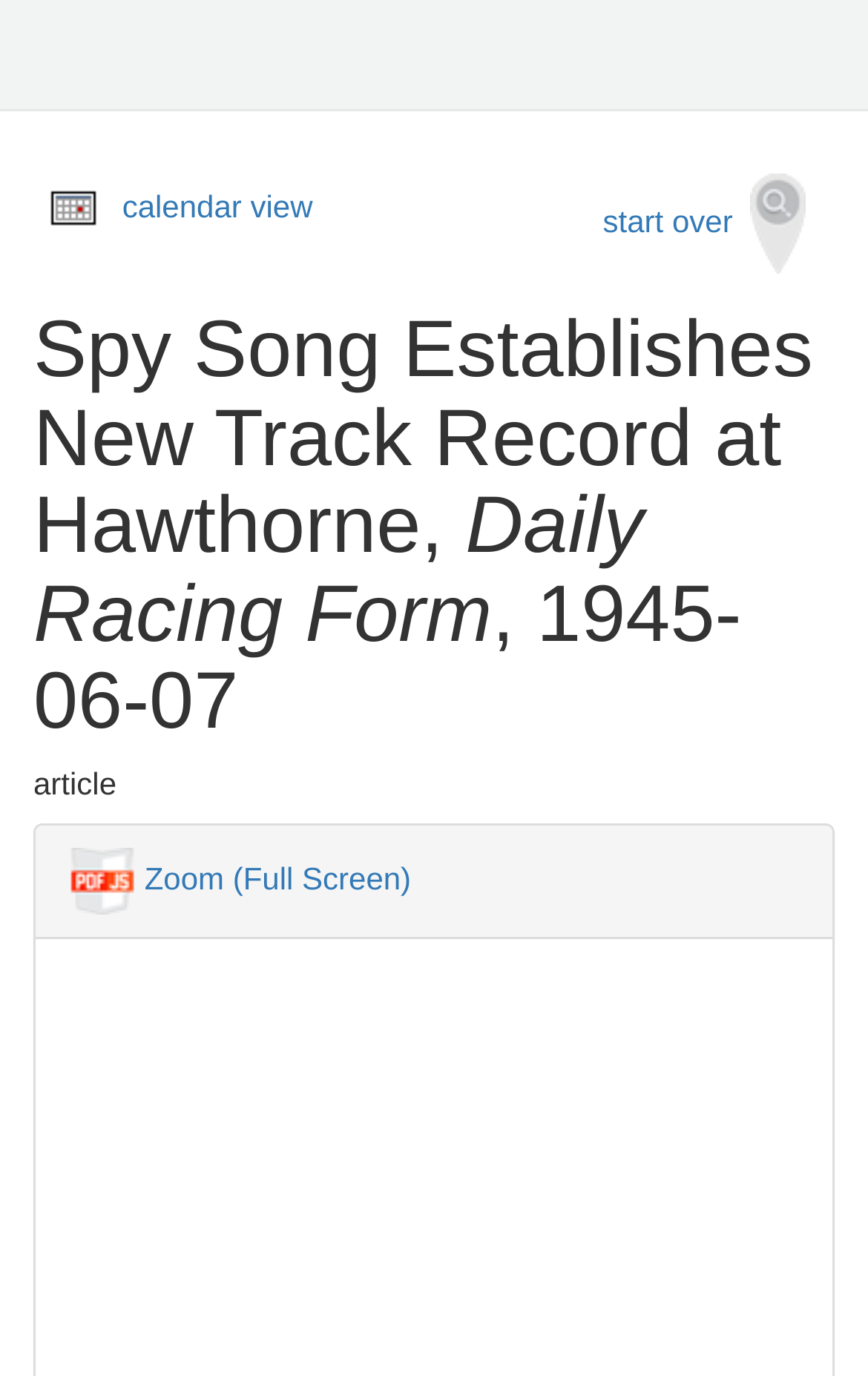Give a one-word or one-phrase response to the question:
What is the logo located at the top-right corner?

PDFjs logo